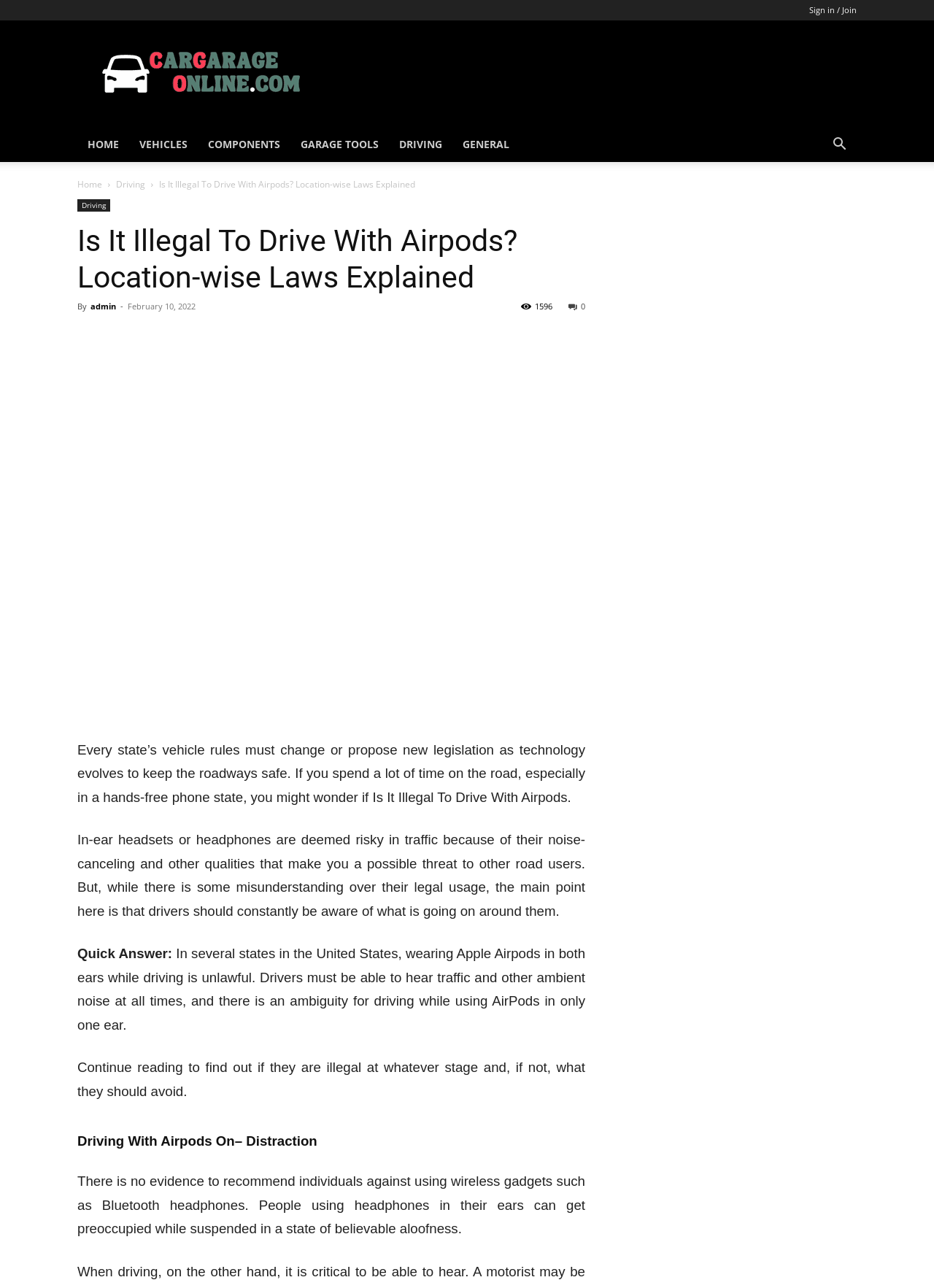Please determine the bounding box coordinates of the element's region to click for the following instruction: "View photobook by Laura El Tantawy".

None